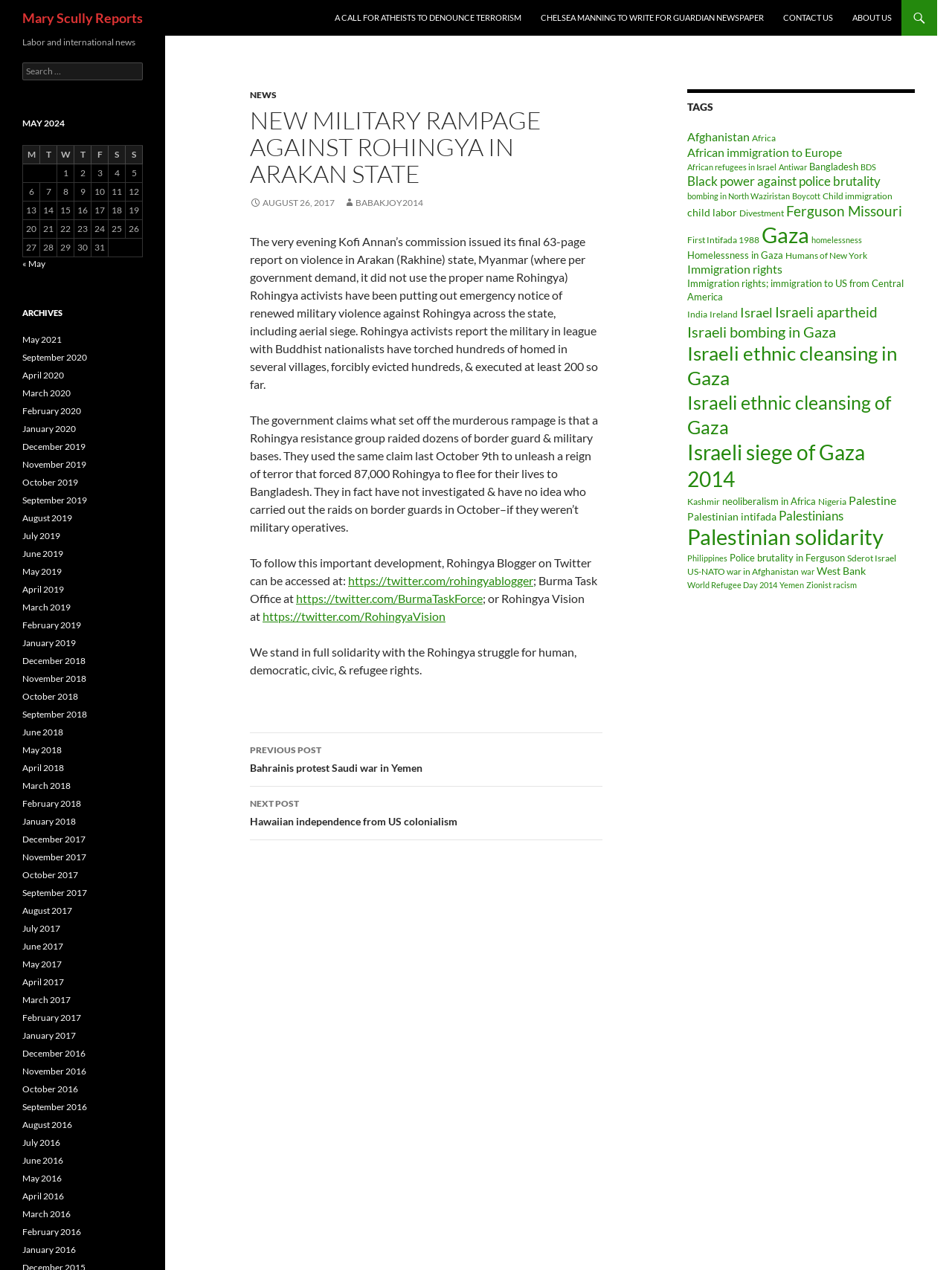Can you show the bounding box coordinates of the region to click on to complete the task described in the instruction: "Search for a topic"?

[0.023, 0.049, 0.15, 0.063]